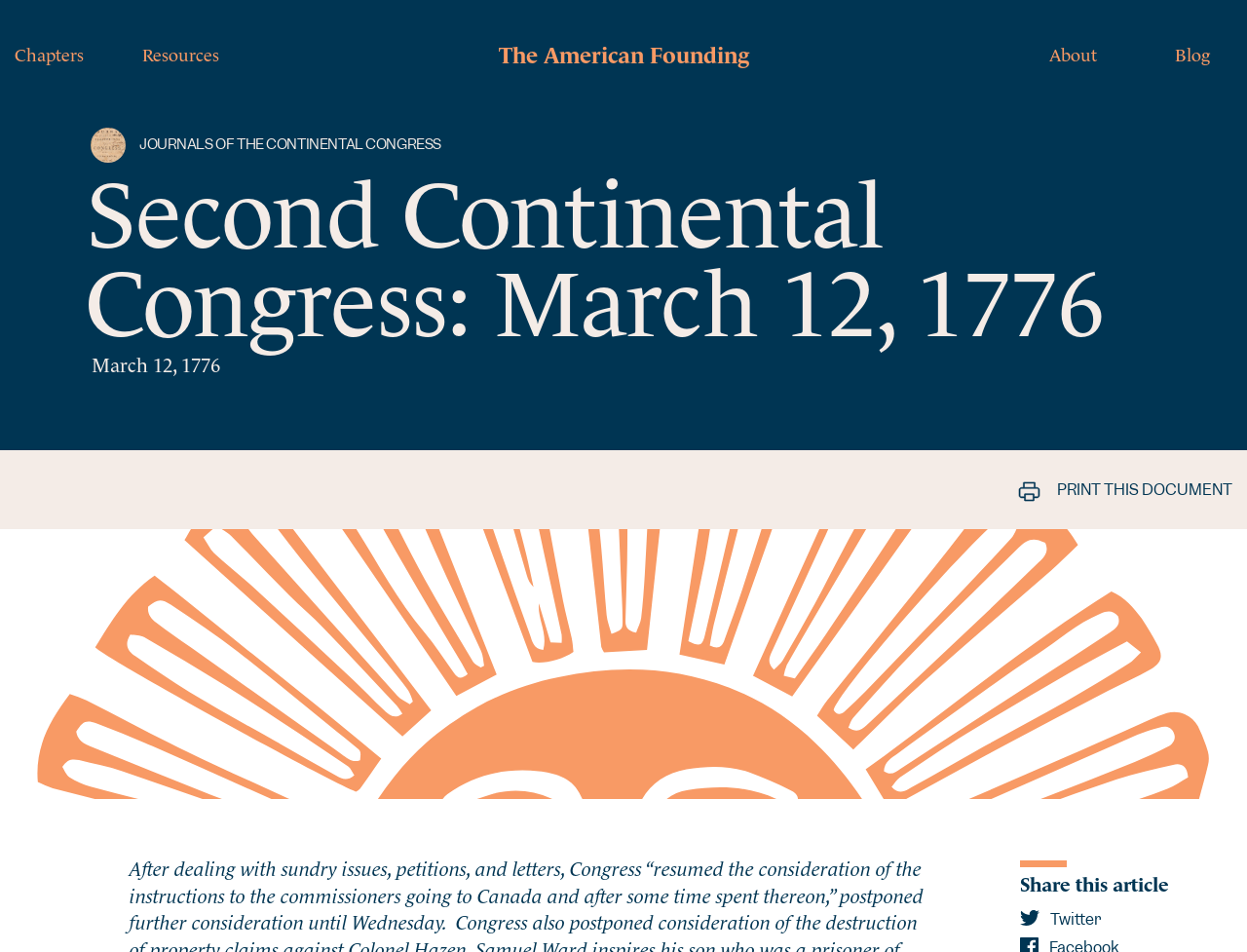Locate the bounding box of the UI element described in the following text: "print Print this document".

[0.767, 0.504, 0.988, 0.527]